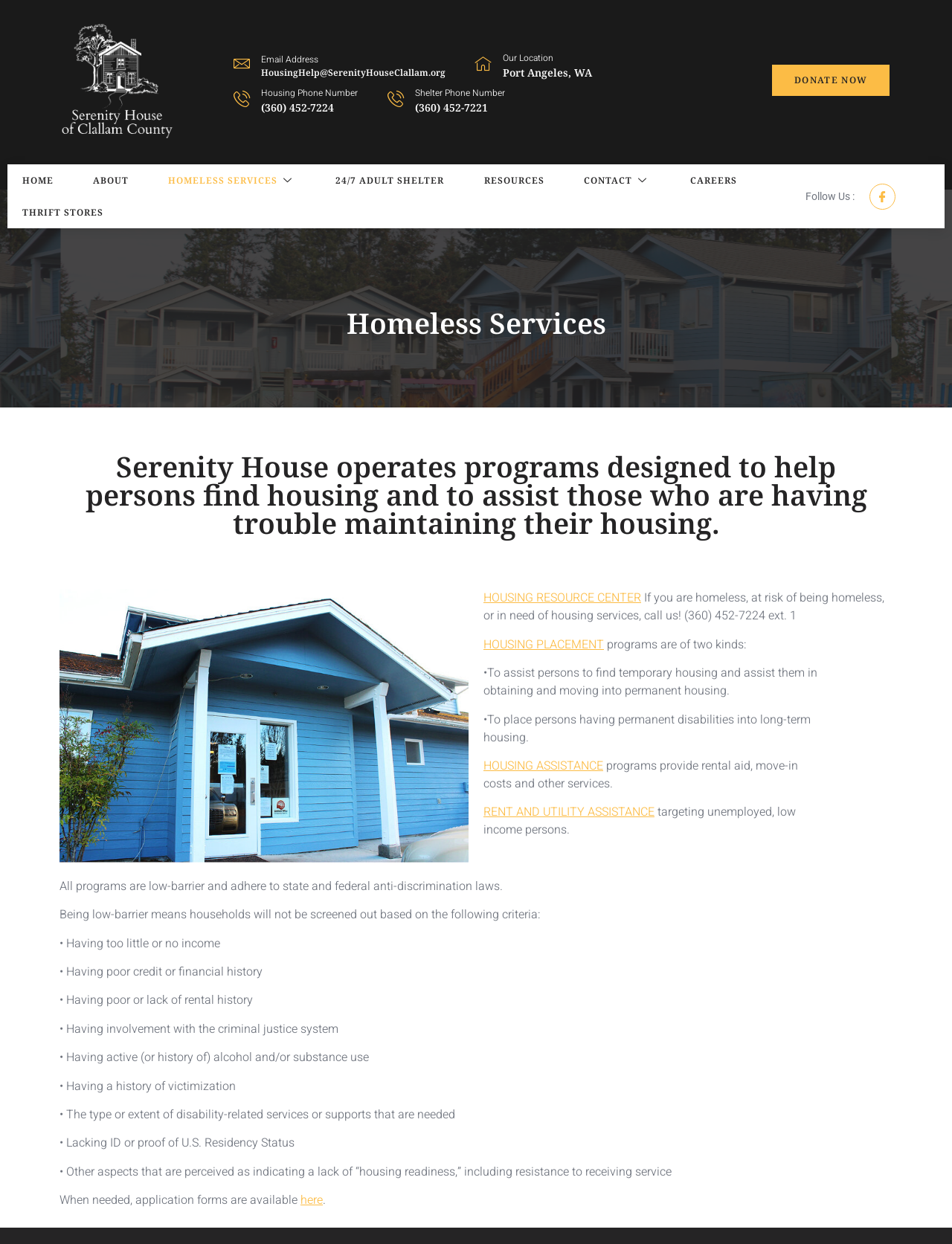What is the purpose of the Housing Resource Center?
Refer to the image and provide a one-word or short phrase answer.

To help persons find housing